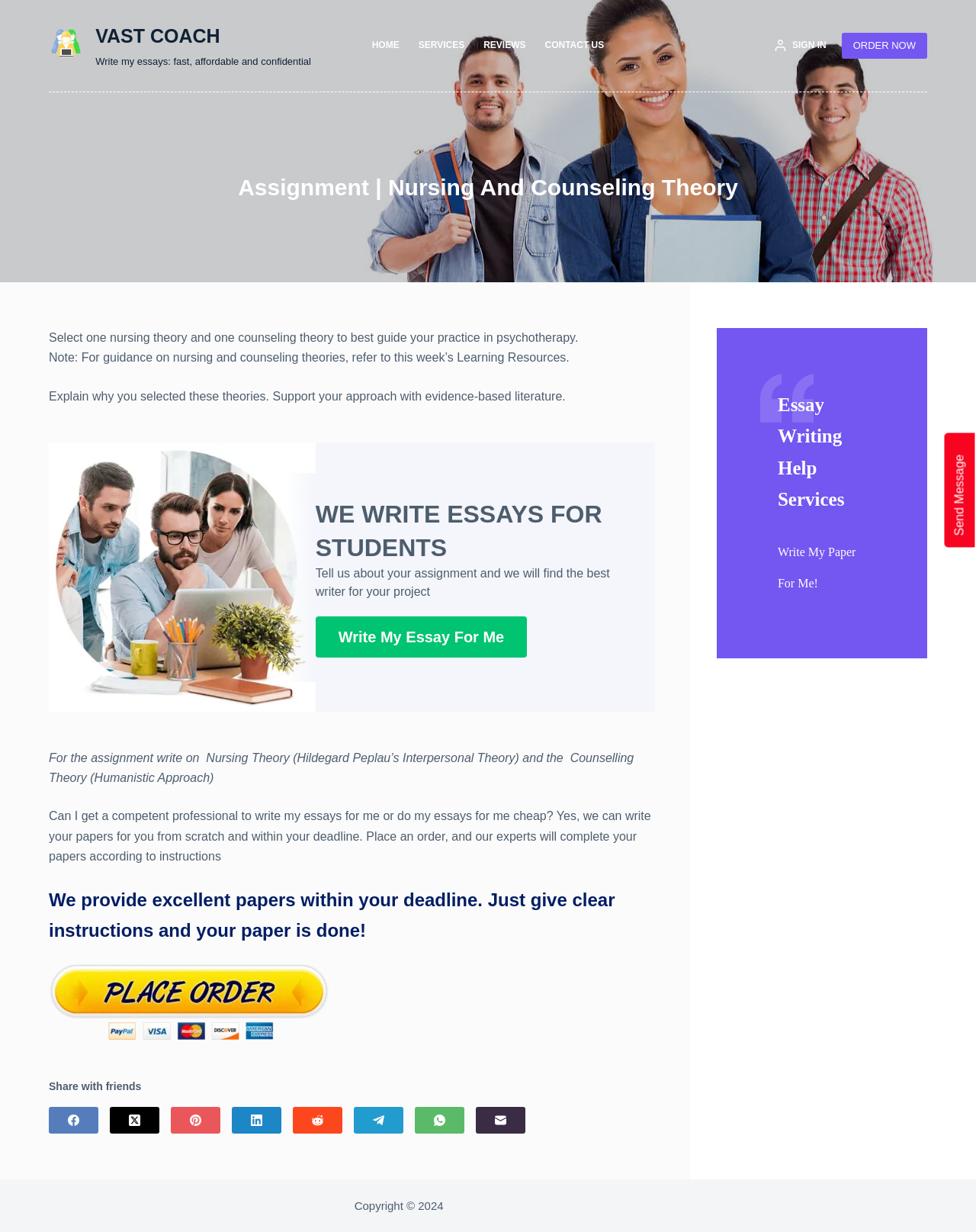What social media platforms are available for sharing?
Refer to the screenshot and deliver a thorough answer to the question presented.

The webpage has links to various social media platforms, including Facebook, Twitter, Pinterest, LinkedIn, Reddit, Telegram, WhatsApp, and Email, indicating that users can share content on these platforms.